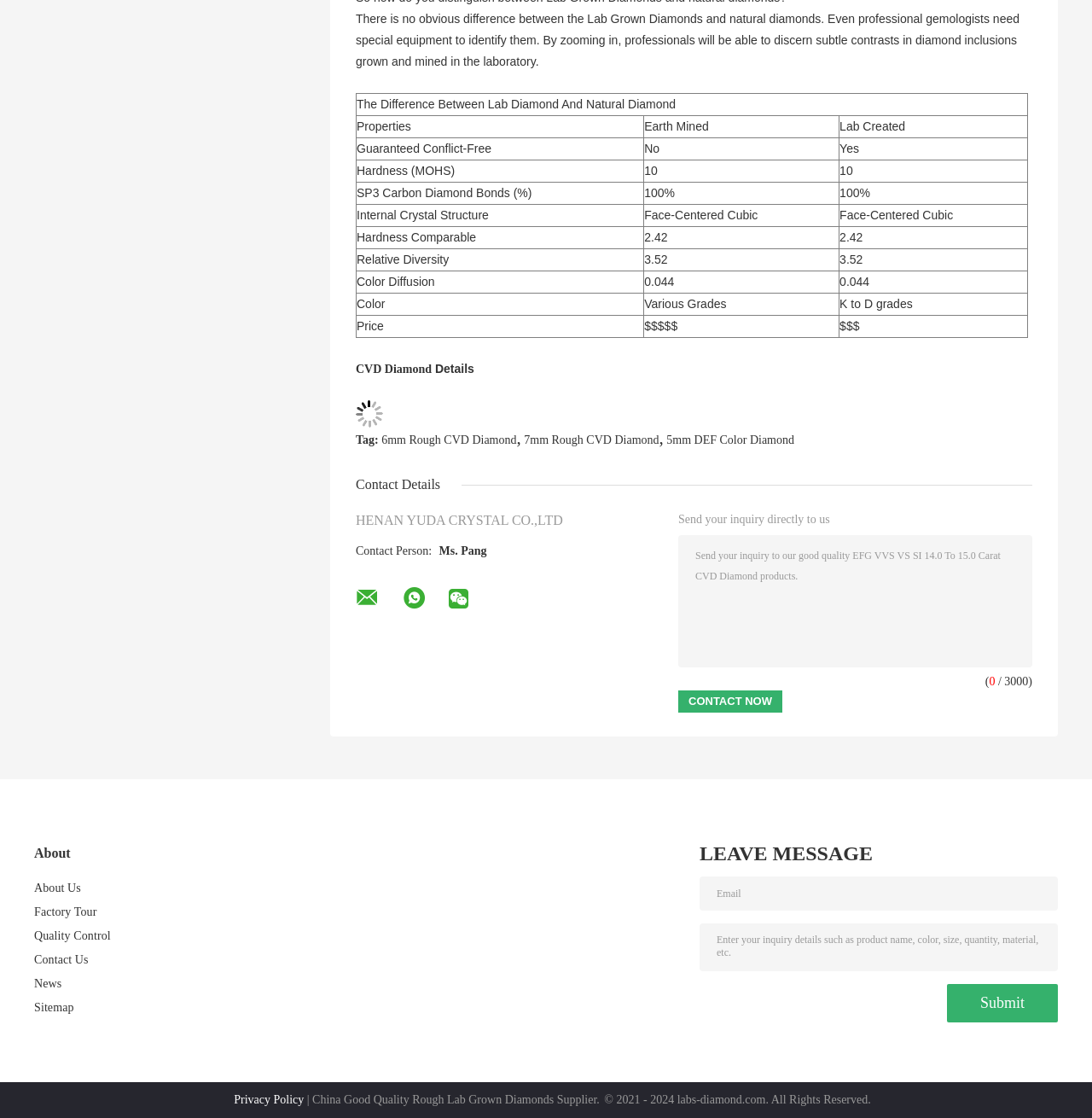What is the purpose of the textbox at the bottom of the webpage?
Give a one-word or short-phrase answer derived from the screenshot.

Send inquiry